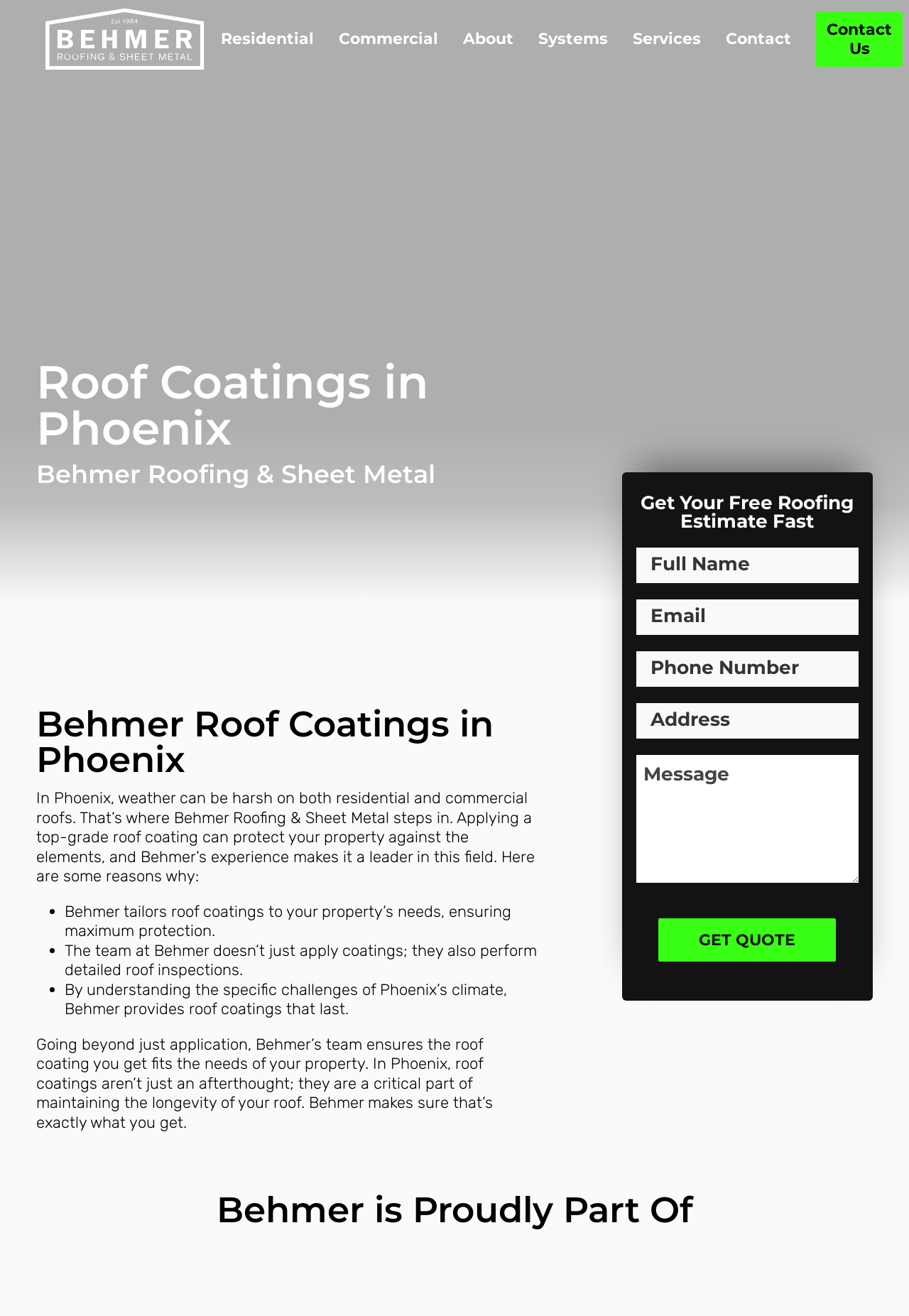Find the bounding box coordinates for the HTML element described as: "Tract Homes". The coordinates should consist of four float values between 0 and 1, i.e., [left, top, right, bottom].

[0.243, 0.086, 0.306, 0.116]